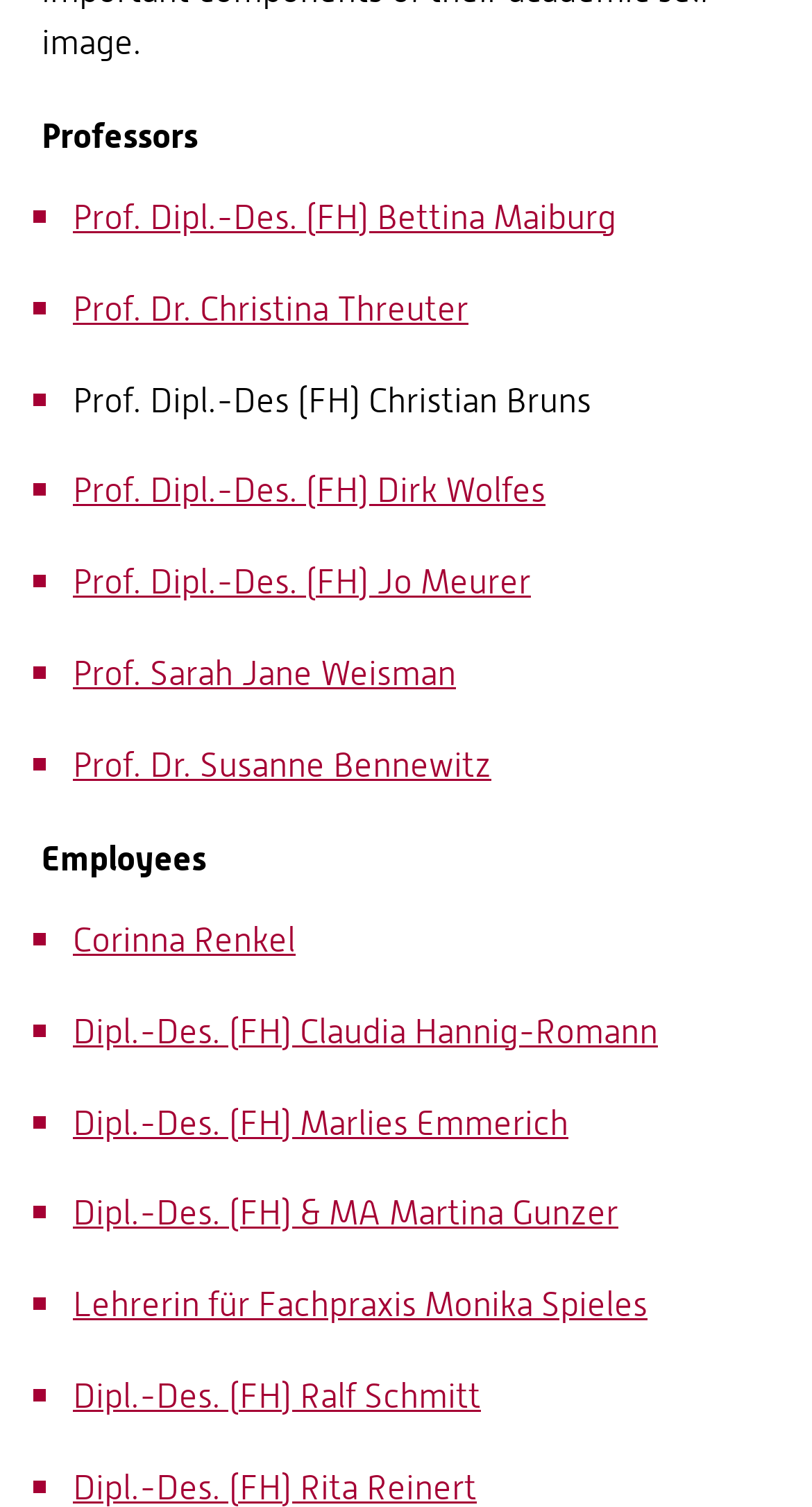Please identify the bounding box coordinates of the area I need to click to accomplish the following instruction: "View Corinna Renkel's profile".

[0.09, 0.611, 0.364, 0.637]